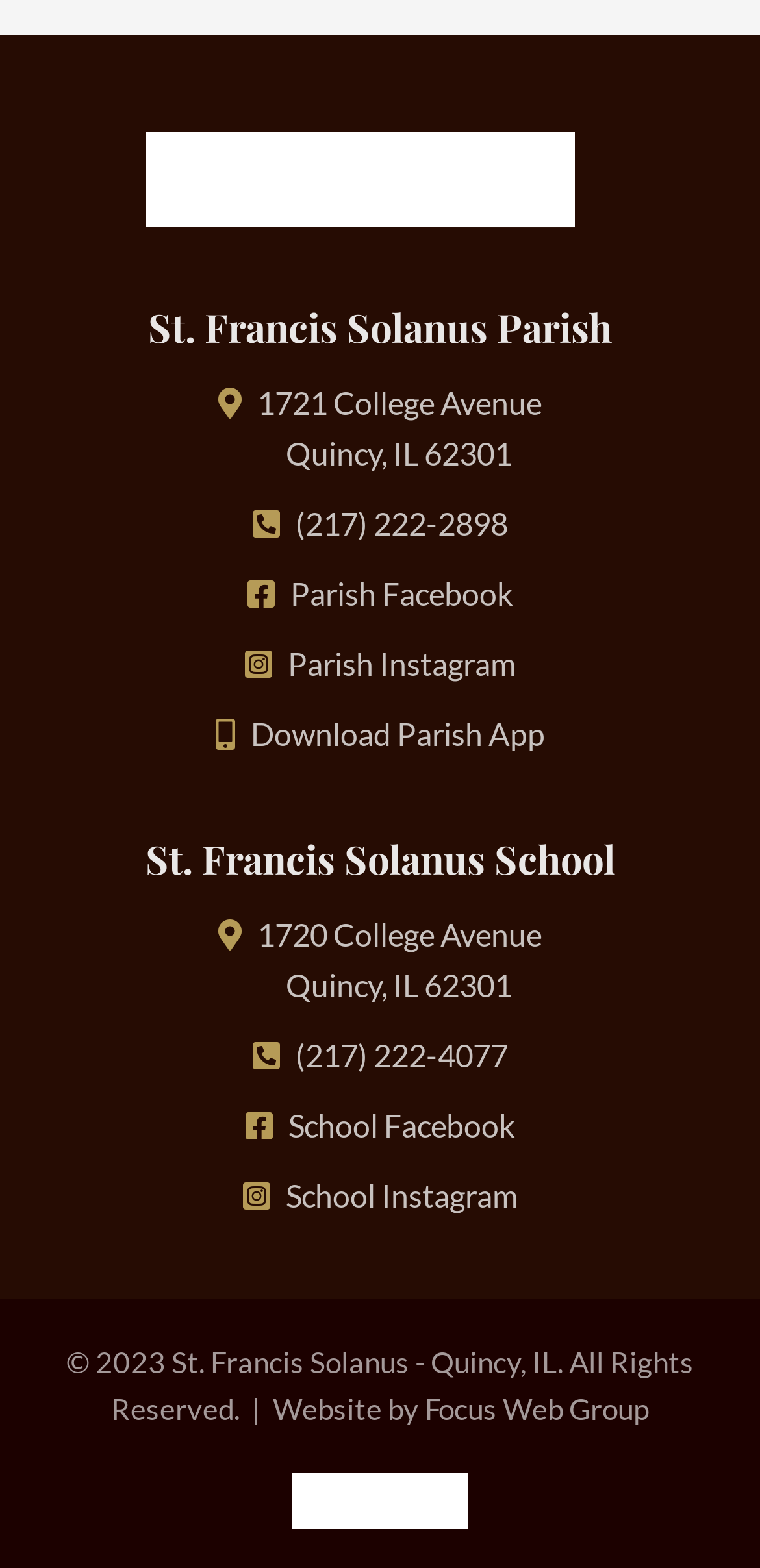How many social media links are available for St. Francis Solanus Parish?
Using the image as a reference, deliver a detailed and thorough answer to the question.

I found the social media links by looking at the link elements under the 'St. Francis Solanus Parish' heading, which are 'Parish Facebook' and 'Parish Instagram'.